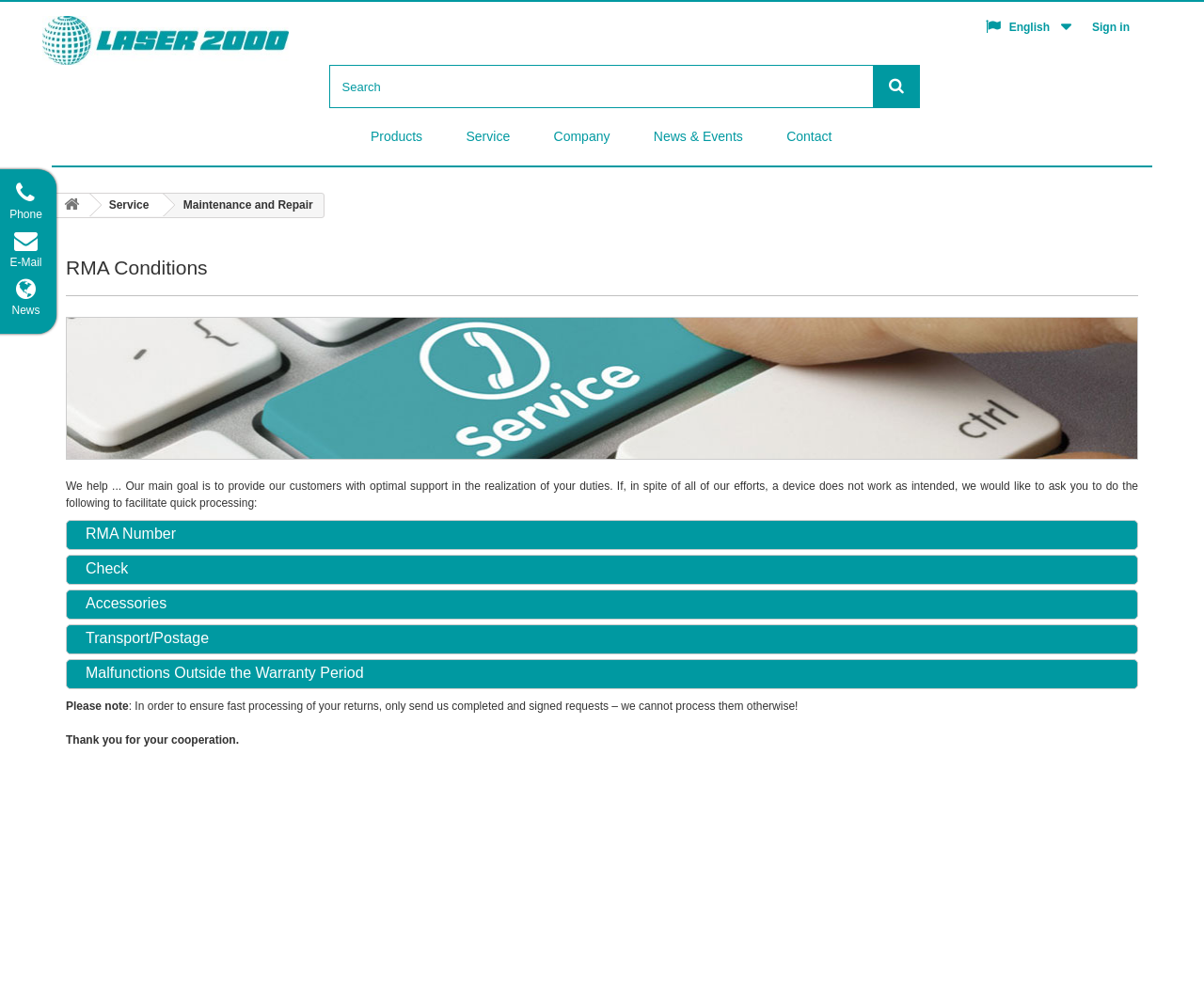What happens if the return request is not completed and signed?
Based on the image, answer the question with a single word or brief phrase.

It cannot be processed